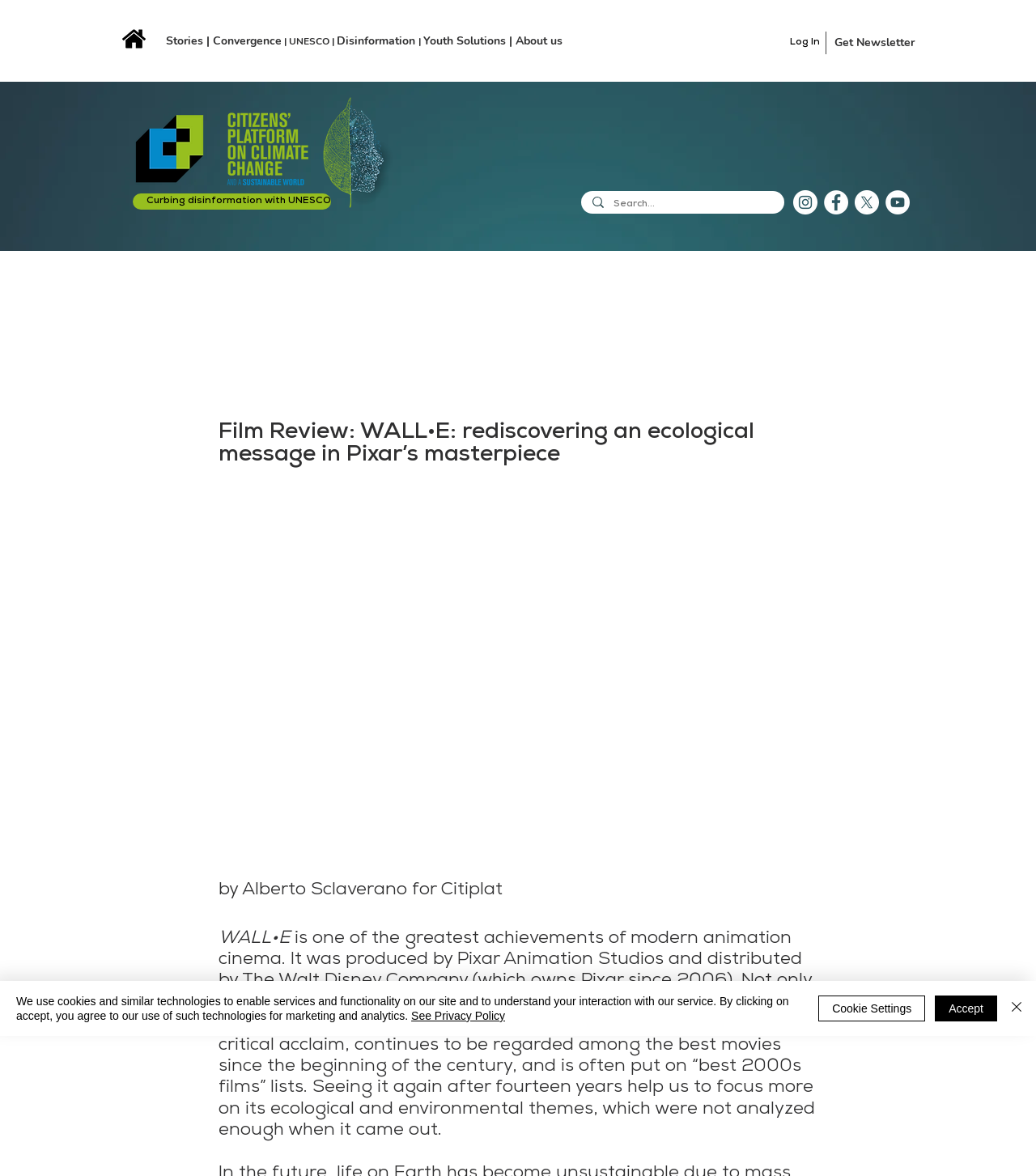What is the company that owns Pixar Animation Studios?
Could you give a comprehensive explanation in response to this question?

The answer can be found in the text 'It was produced by Pixar Animation Studios and distributed by The Walt Disney Company (which owns Pixar since 2006).' which states that The Walt Disney Company owns Pixar Animation Studios.